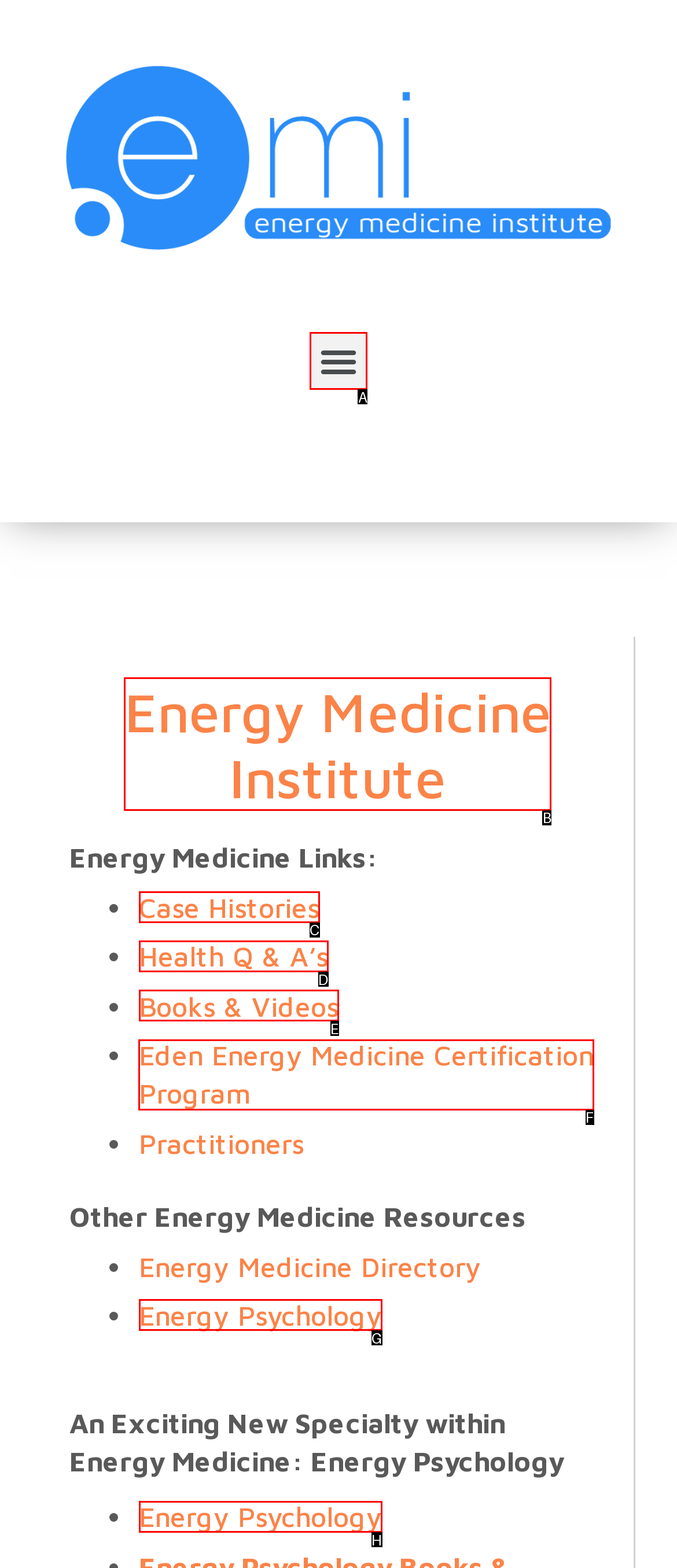Pick the option that should be clicked to perform the following task: Explore the Eden Energy Medicine Certification Program
Answer with the letter of the selected option from the available choices.

F